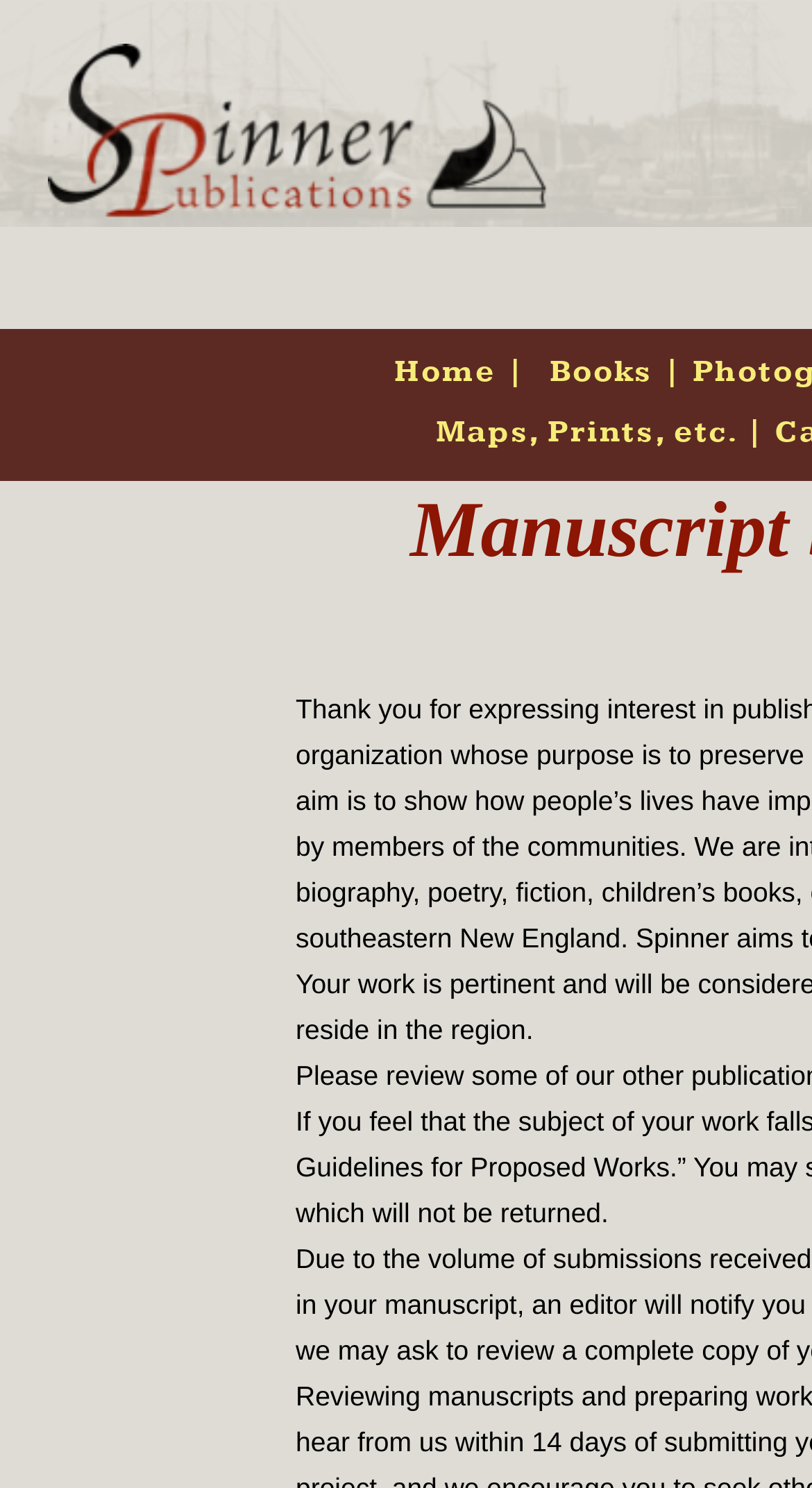Find the bounding box of the UI element described as follows: "alt="earn bitcoin make money"".

None